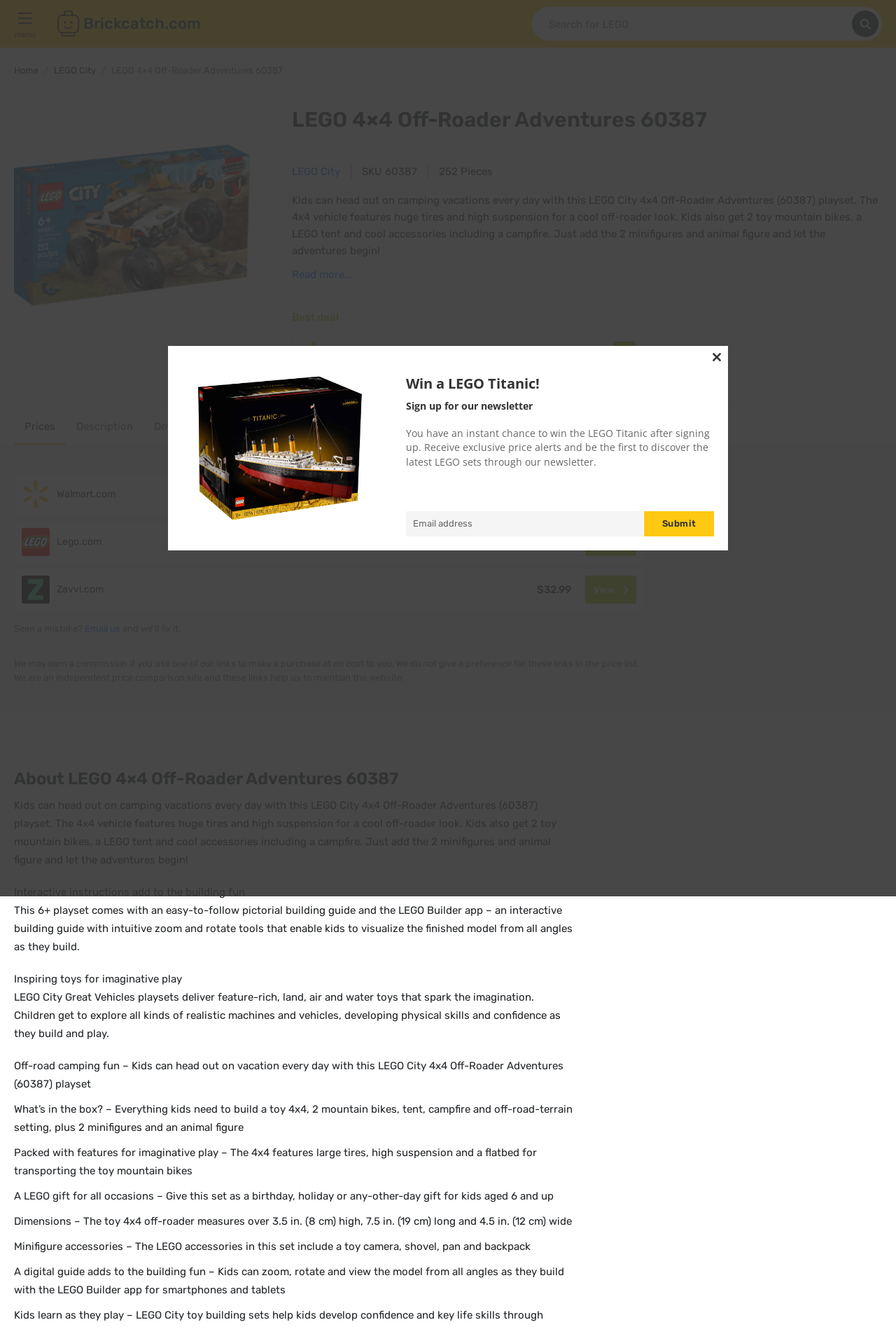Look at the image and give a detailed response to the following question: What is the price of the LEGO set on Walmart.com?

I found the answer by looking at the link element that says 'Walmart.com $23.99' which is the price of the LEGO set on Walmart.com.